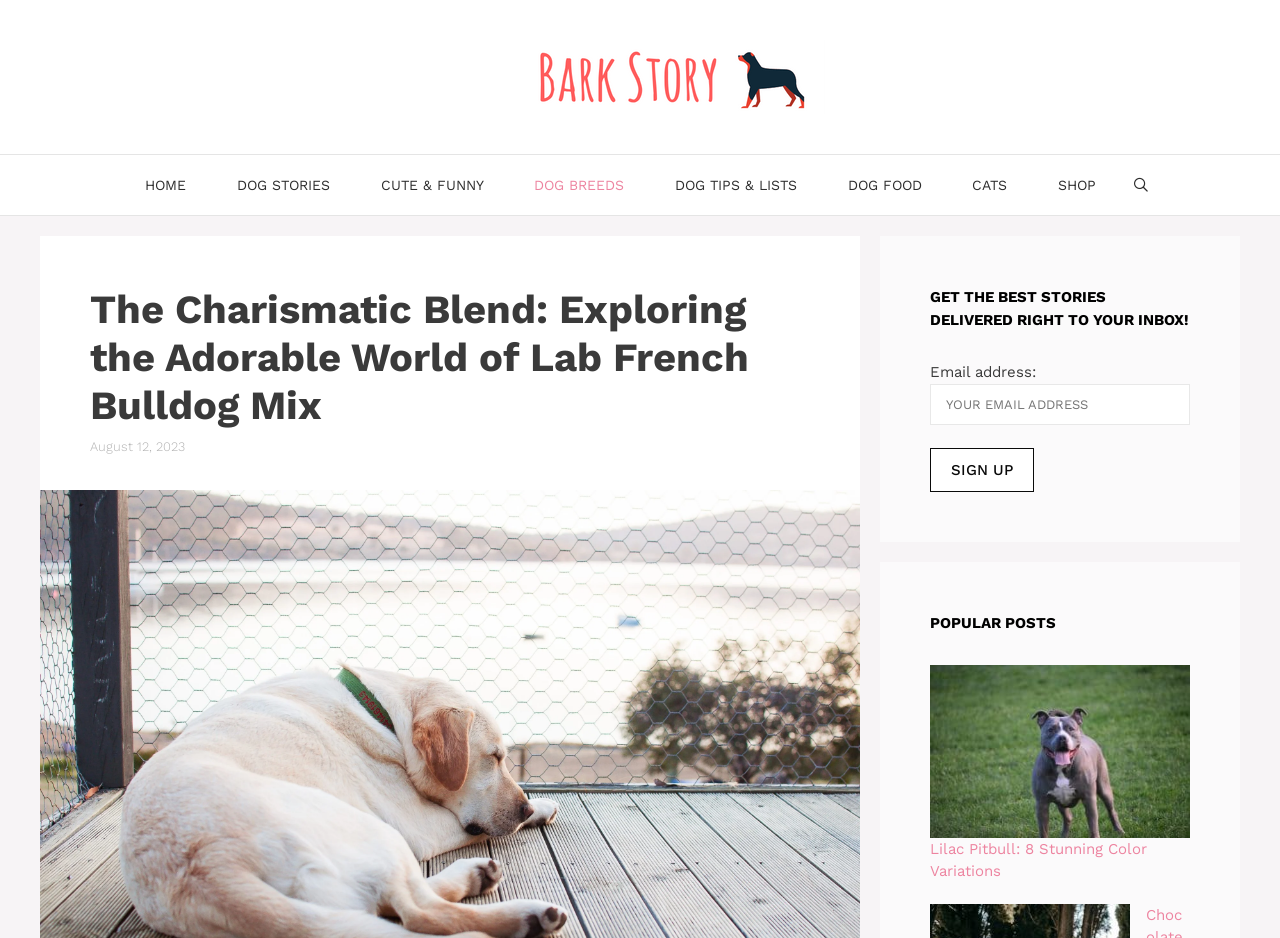What is the name of the website?
Answer the question in as much detail as possible.

I determined the answer by looking at the banner element at the top of the webpage, which contains a link with the text 'BarkStory'.